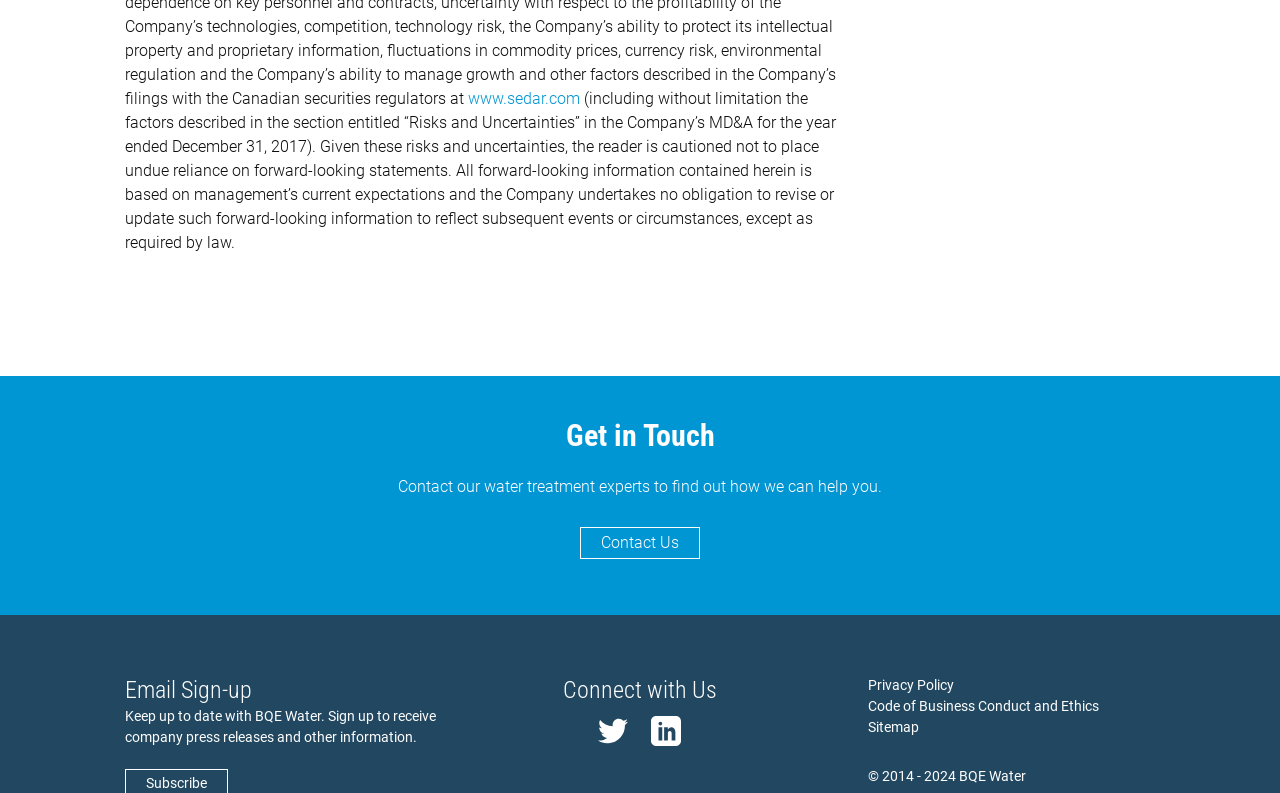Please answer the following question using a single word or phrase: What is the purpose of the 'Email Sign-up' section?

To receive company press releases